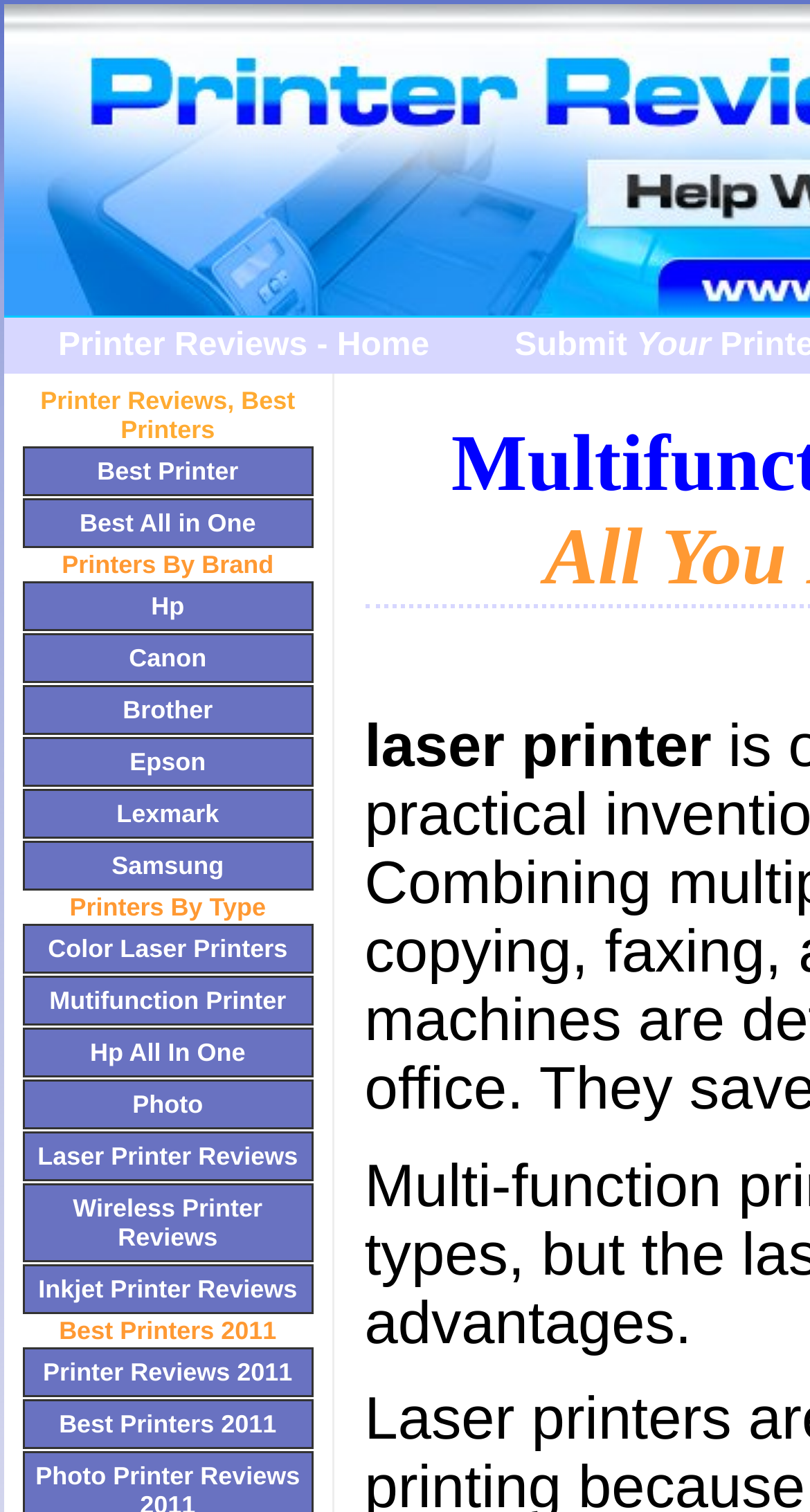Identify the bounding box coordinates of the specific part of the webpage to click to complete this instruction: "Check out Color Laser Printers".

[0.028, 0.611, 0.387, 0.644]